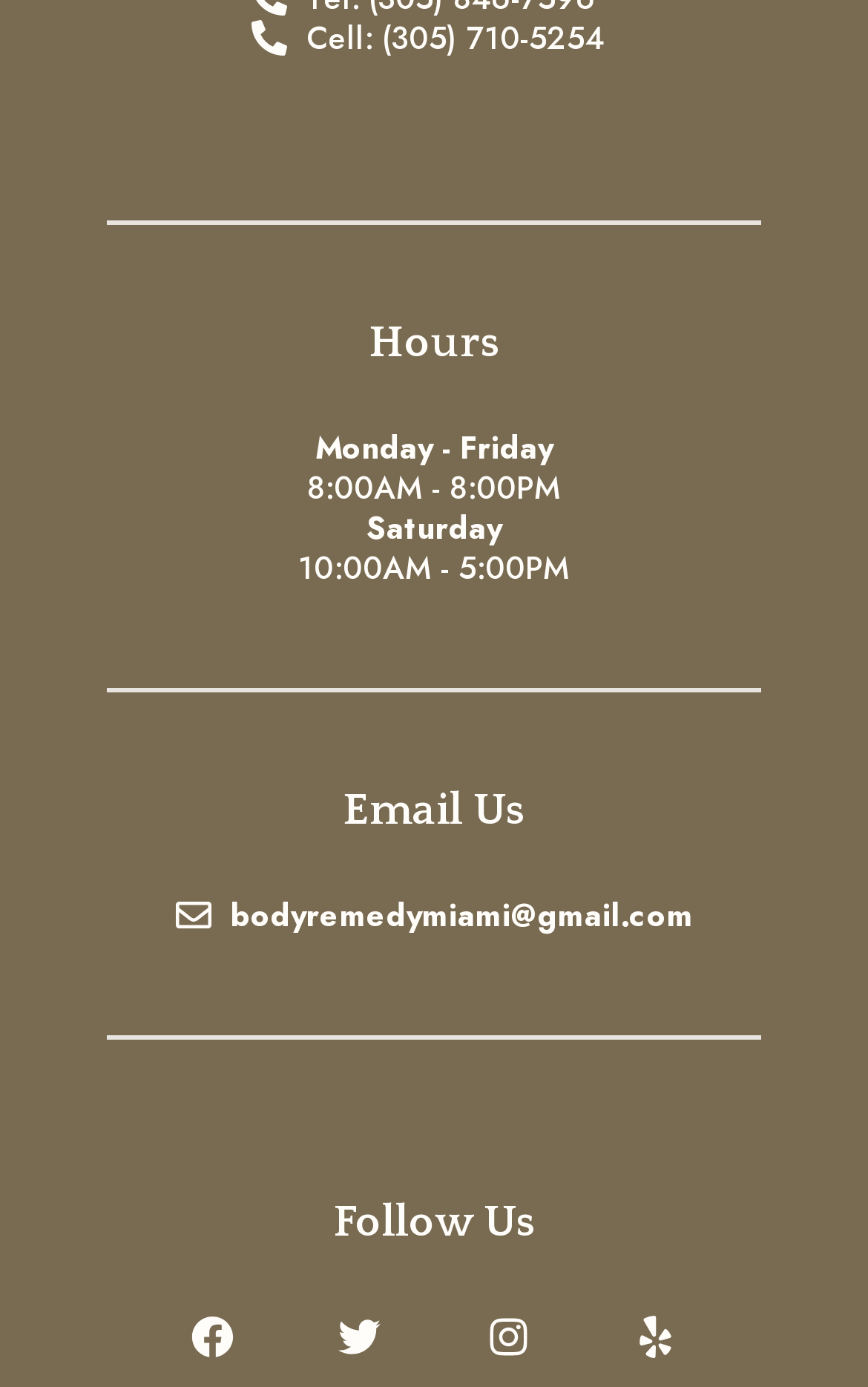Bounding box coordinates must be specified in the format (top-left x, top-left y, bottom-right x, bottom-right y). All values should be floating point numbers between 0 and 1. What are the bounding box coordinates of the UI element described as: < Back

None